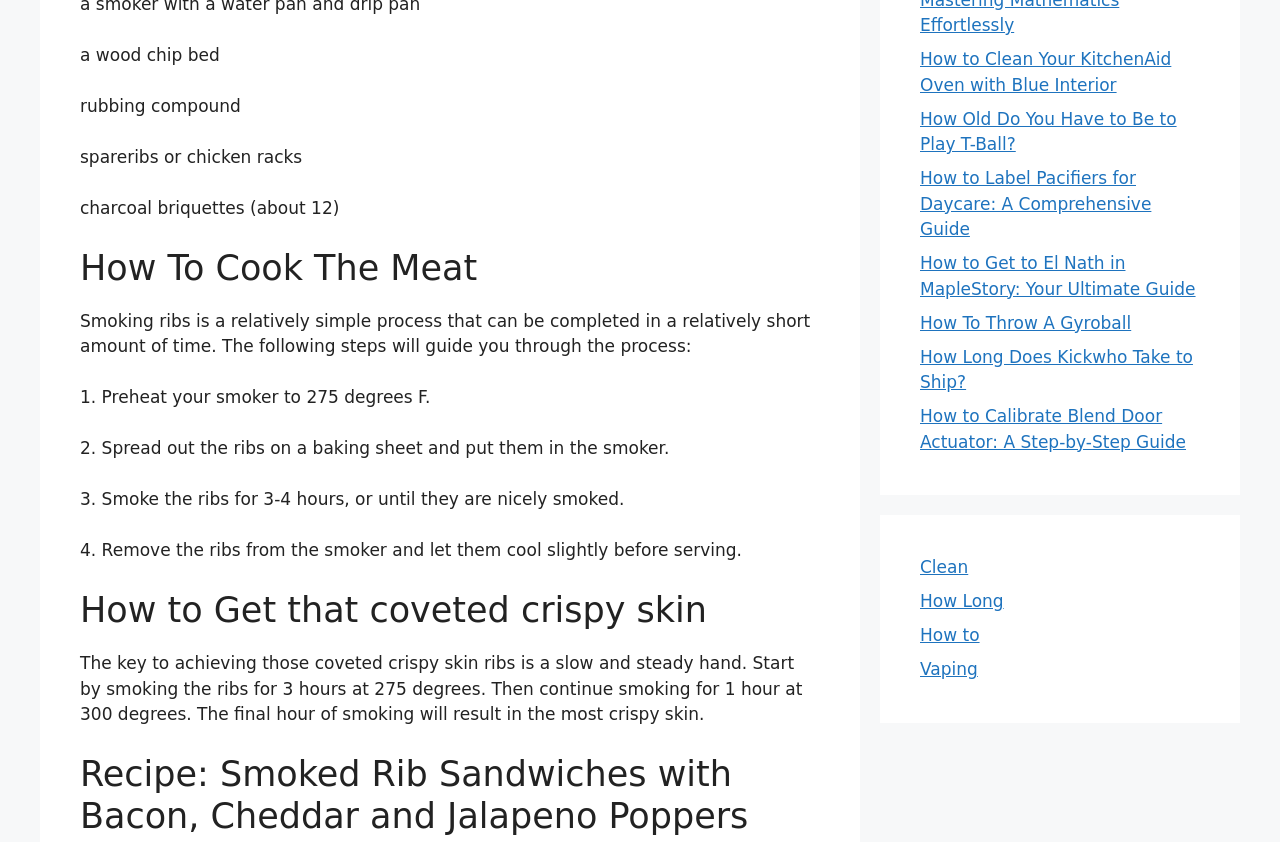Identify the bounding box coordinates for the UI element described as follows: Vaping. Use the format (top-left x, top-left y, bottom-right x, bottom-right y) and ensure all values are floating point numbers between 0 and 1.

[0.719, 0.783, 0.764, 0.806]